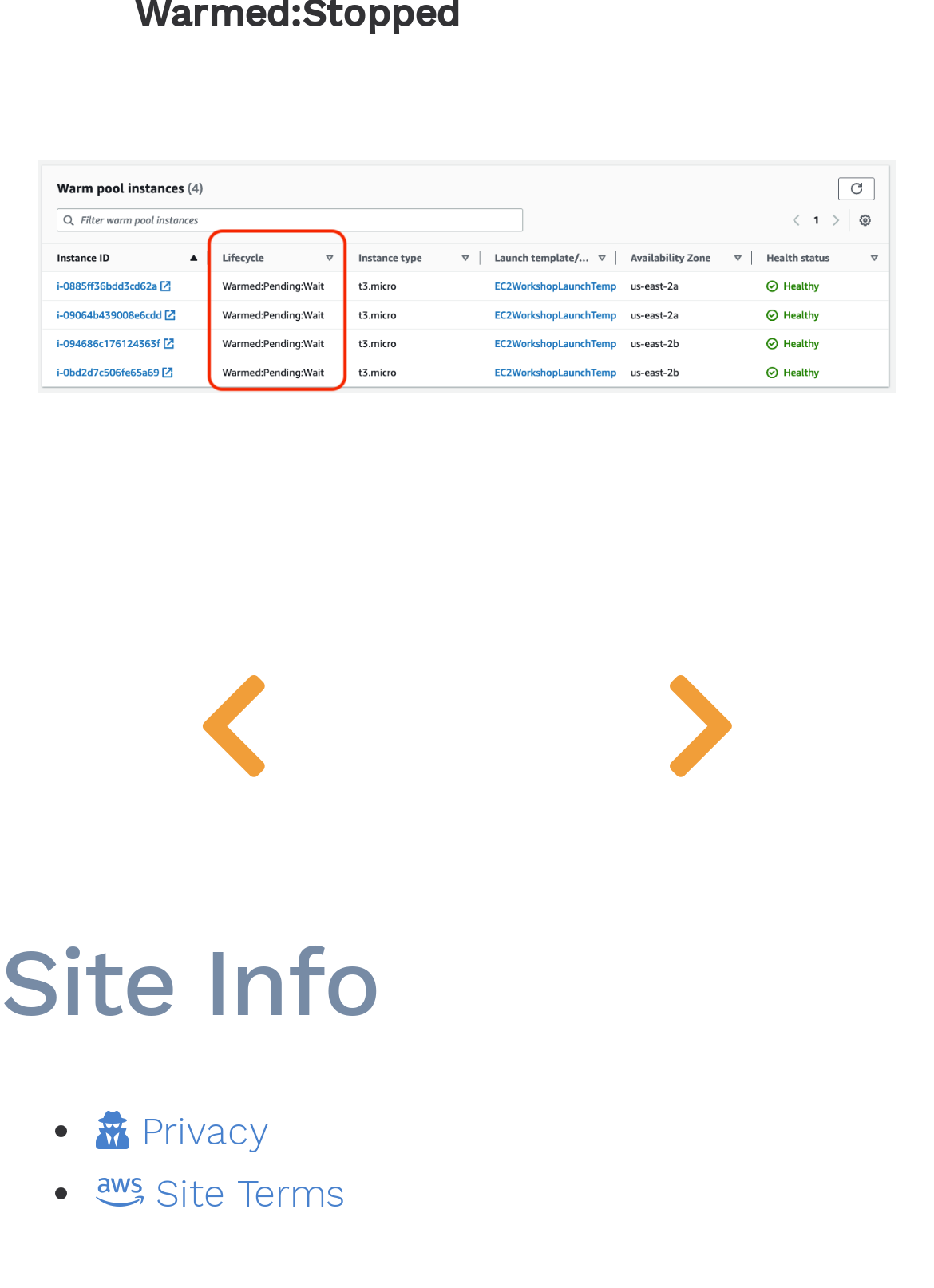Please find the bounding box for the UI element described by: "title="How Warm Pools work?"".

[0.5, 0.463, 1.0, 0.649]